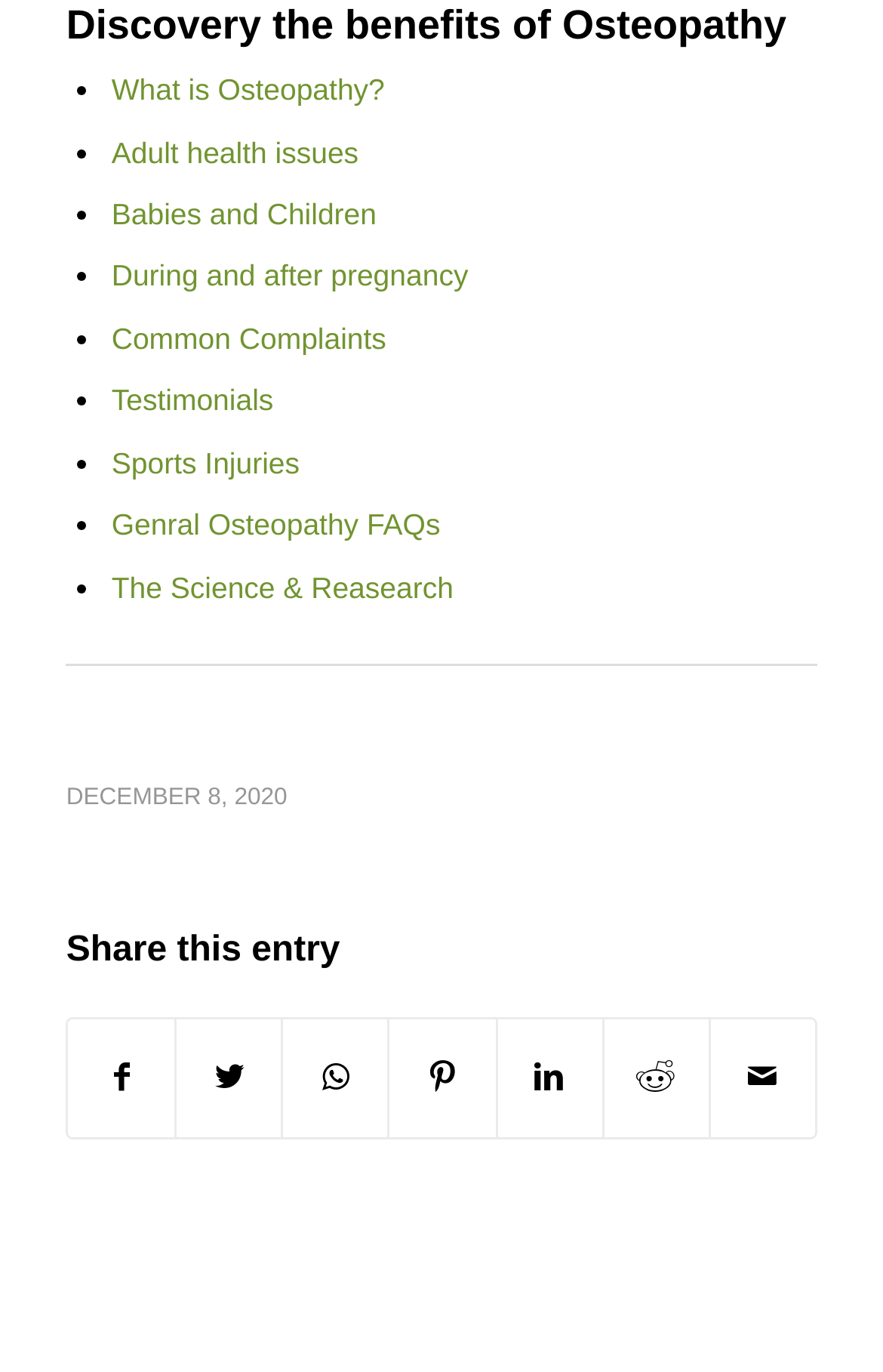Please predict the bounding box coordinates (top-left x, top-left y, bottom-right x, bottom-right y) for the UI element in the screenshot that fits the description: Share on Pinterest

[0.442, 0.743, 0.56, 0.828]